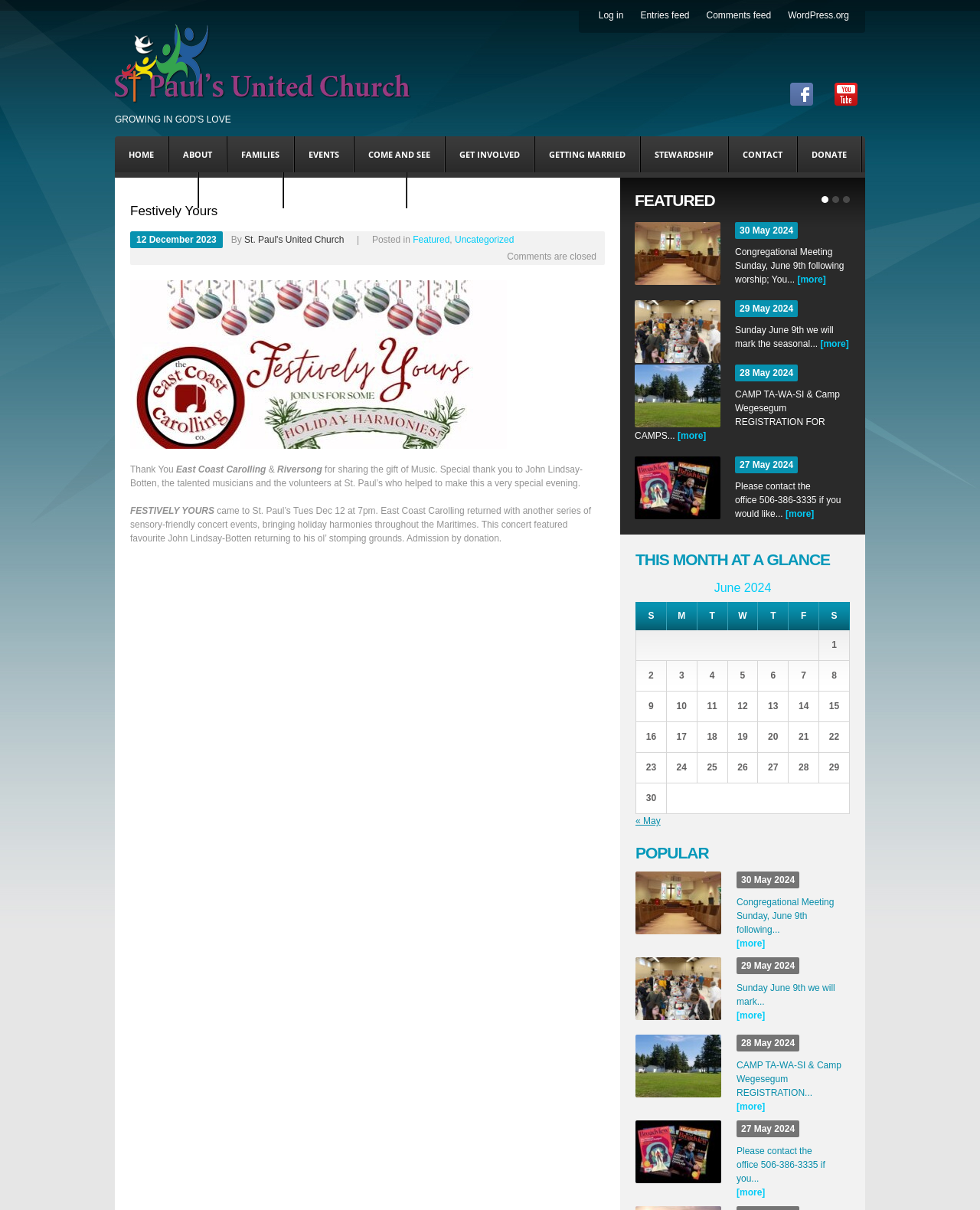How many columns are there in the table 'June 2024'?
Use the image to give a comprehensive and detailed response to the question.

I found the answer by looking at the table 'June 2024' and counting the number of columns, which are 'S', 'M', 'T', 'W', and 'T'.